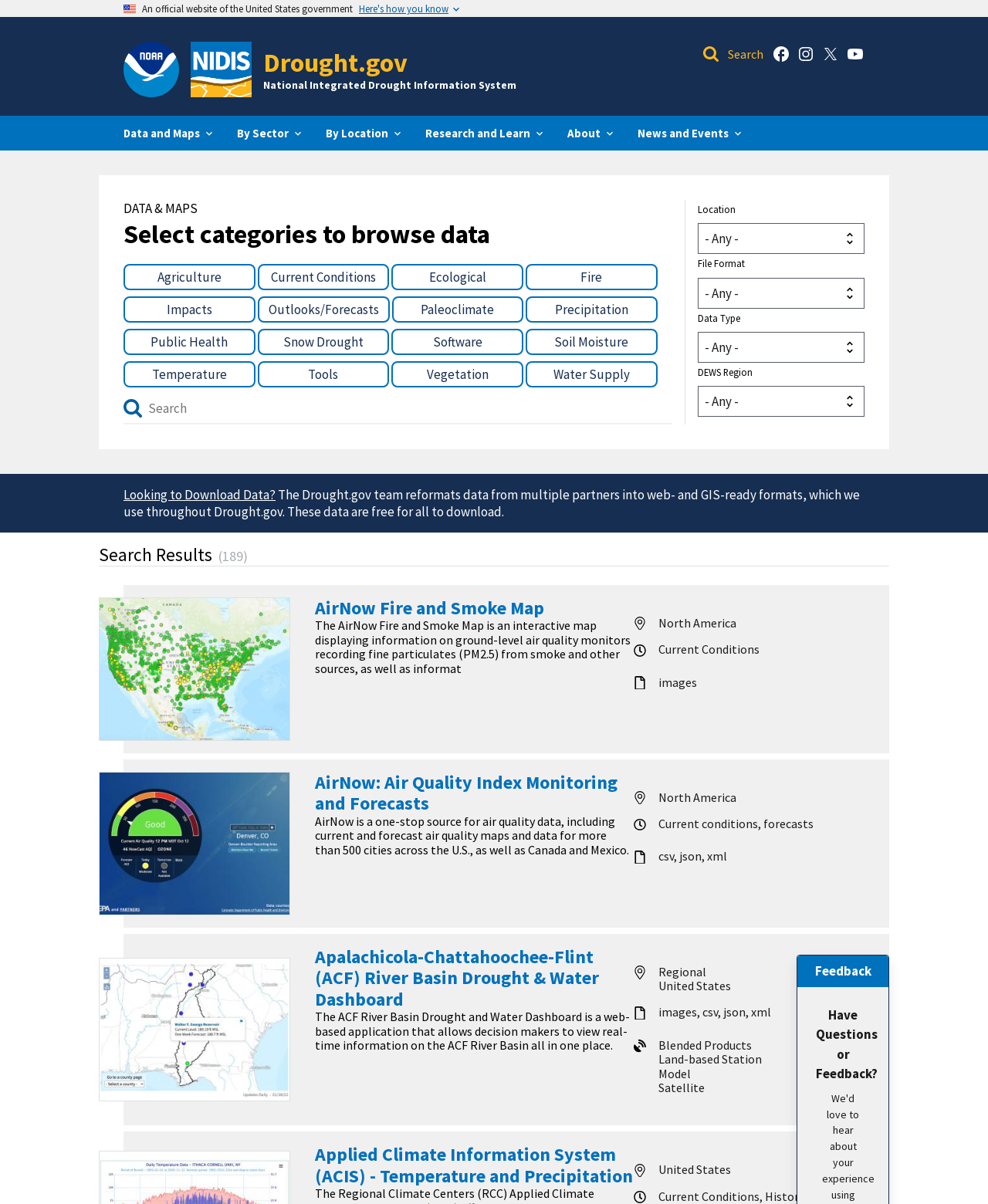Find the bounding box coordinates of the clickable area required to complete the following action: "Explore AirNow Fire and Smoke Map".

[0.101, 0.497, 0.293, 0.615]